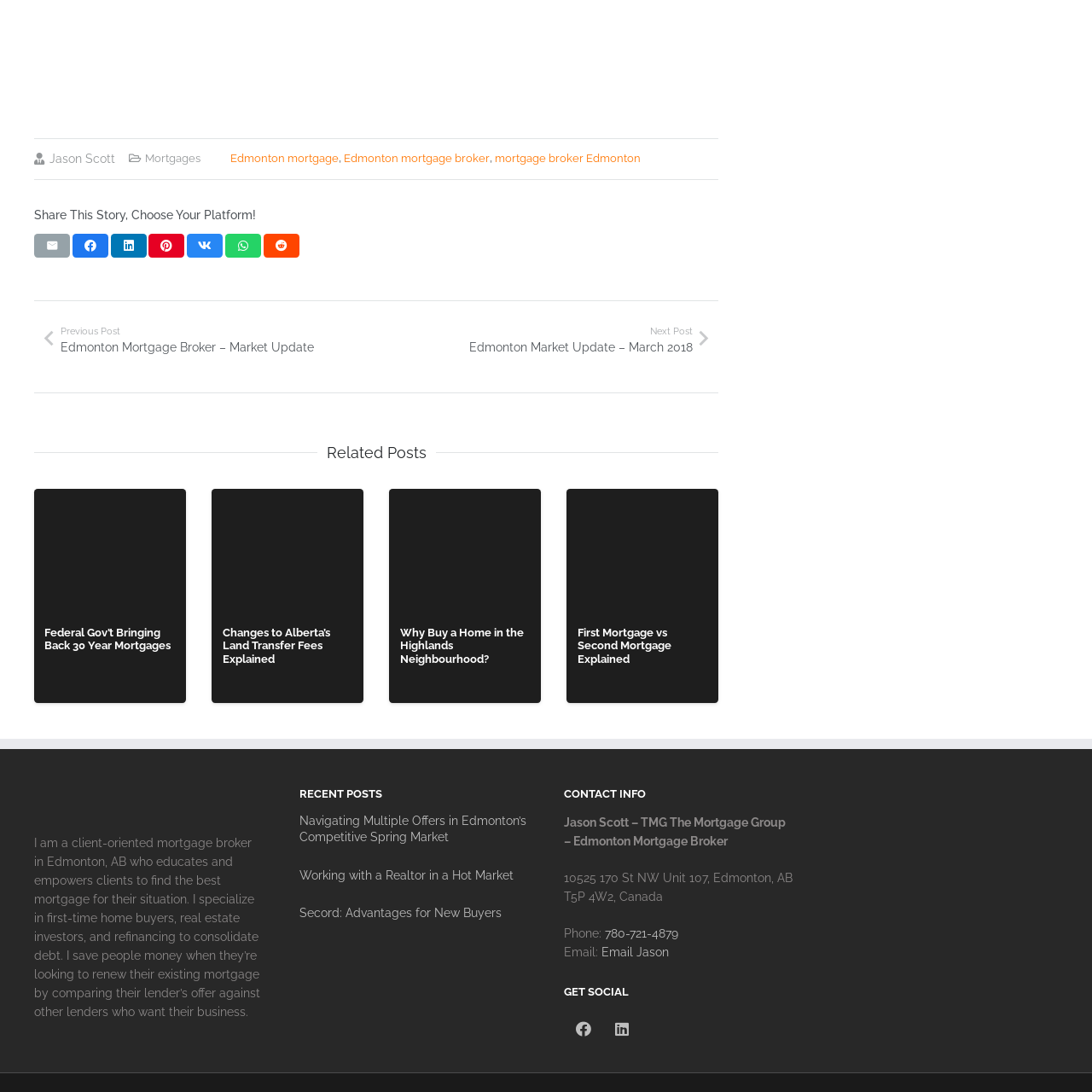Thoroughly describe the scene within the red-bordered area of the image.

This image features Jason Scott, an Edmonton mortgage broker, who is prominently highlighted for his expertise in mortgage lending. The background suggests a professional setting, likely linked to media coverage regarding federal changes in mortgage policies. As a client-oriented broker, he focuses on educating and empowering clients, particularly first-time home buyers and real estate investors. This engagement likely underscores his role in navigating the evolving landscape of mortgage options and renewal strategies, aiming to provide valuable insights to those seeking financial solutions in the real estate market.